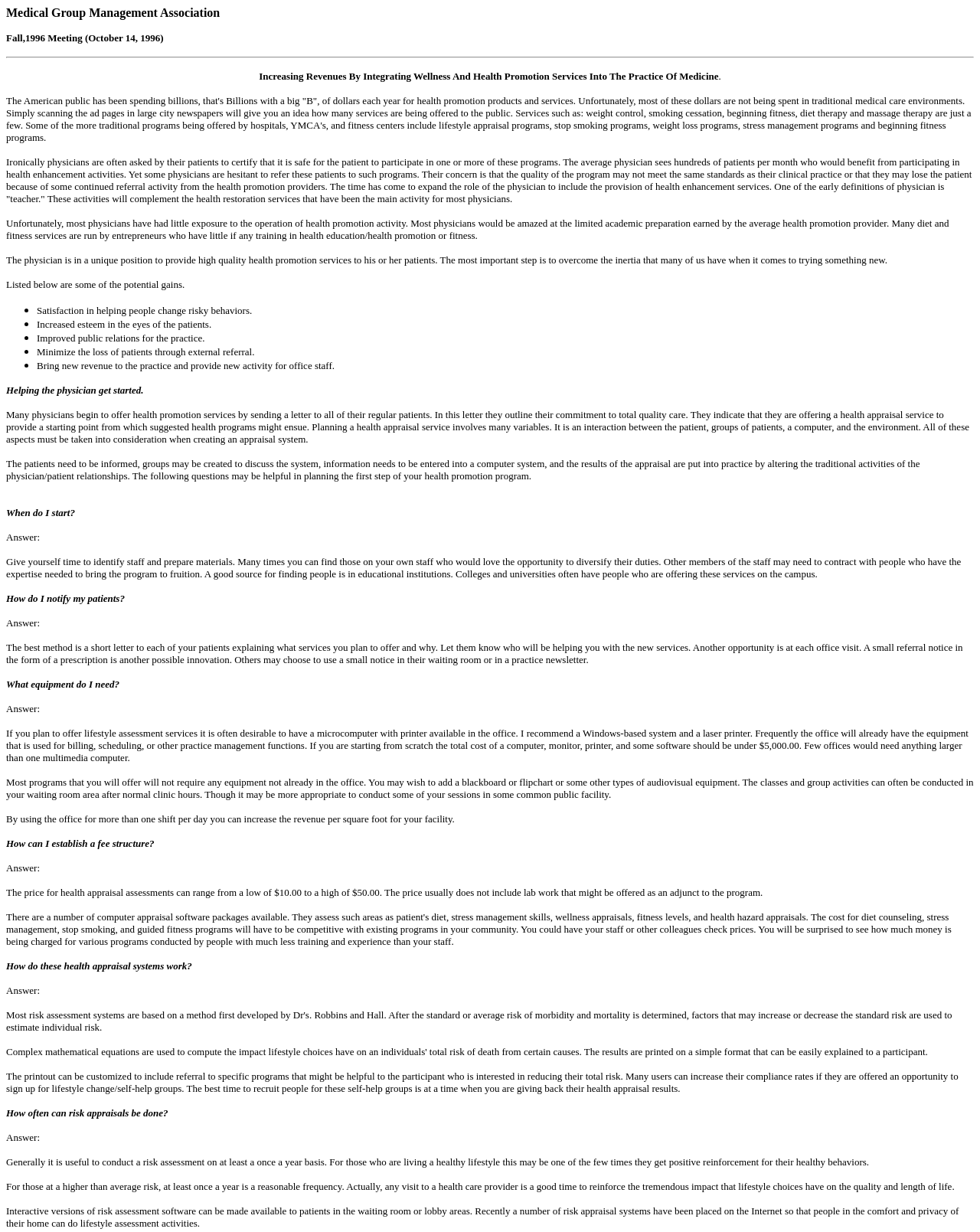What is the purpose of a health appraisal service?
Answer the question with a single word or phrase, referring to the image.

To provide a starting point for health programs